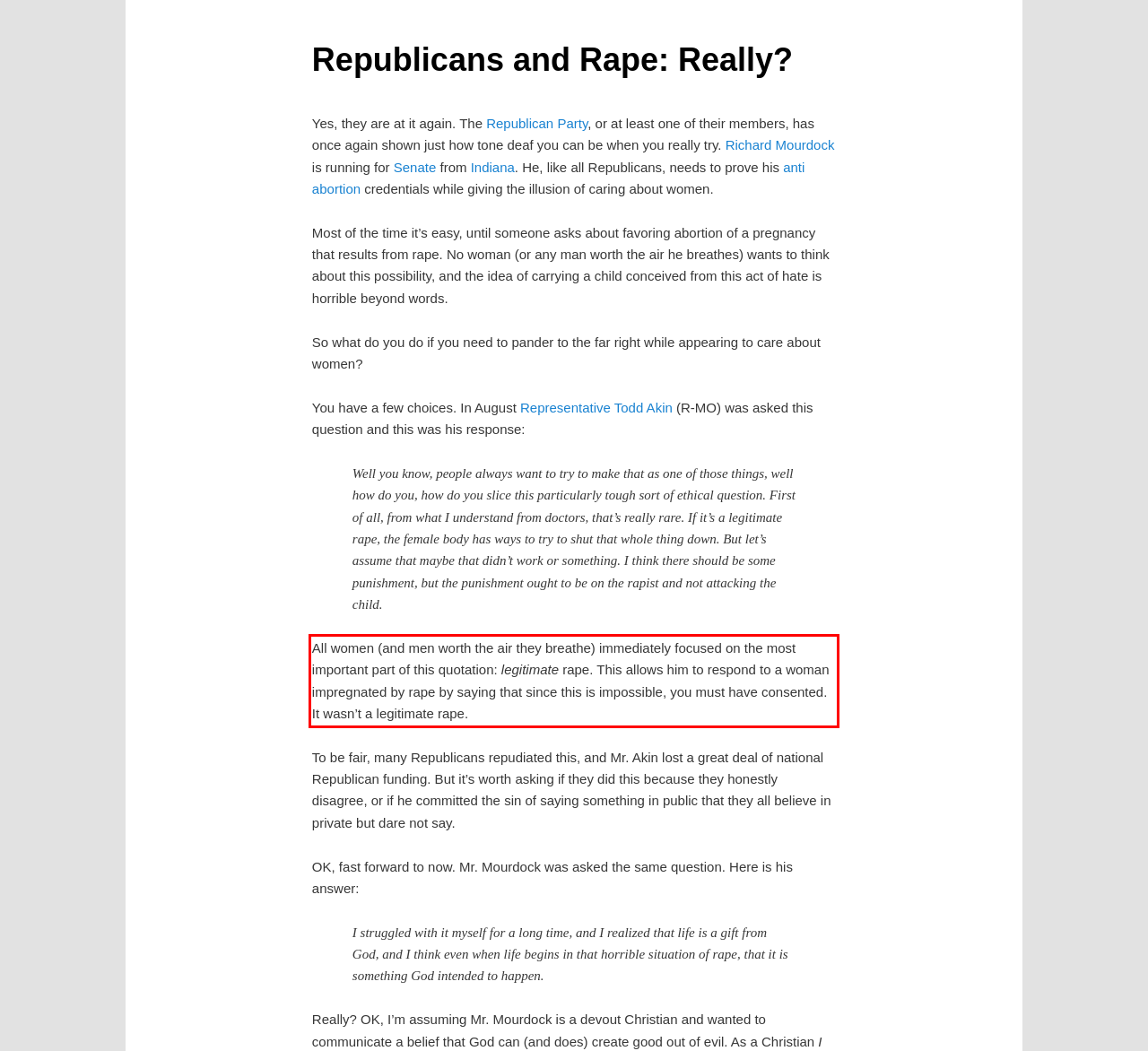Observe the screenshot of the webpage that includes a red rectangle bounding box. Conduct OCR on the content inside this red bounding box and generate the text.

All women (and men worth the air they breathe) immediately focused on the most important part of this quotation: legitimate rape. This allows him to respond to a woman impregnated by rape by saying that since this is impossible, you must have consented. It wasn’t a legitimate rape.